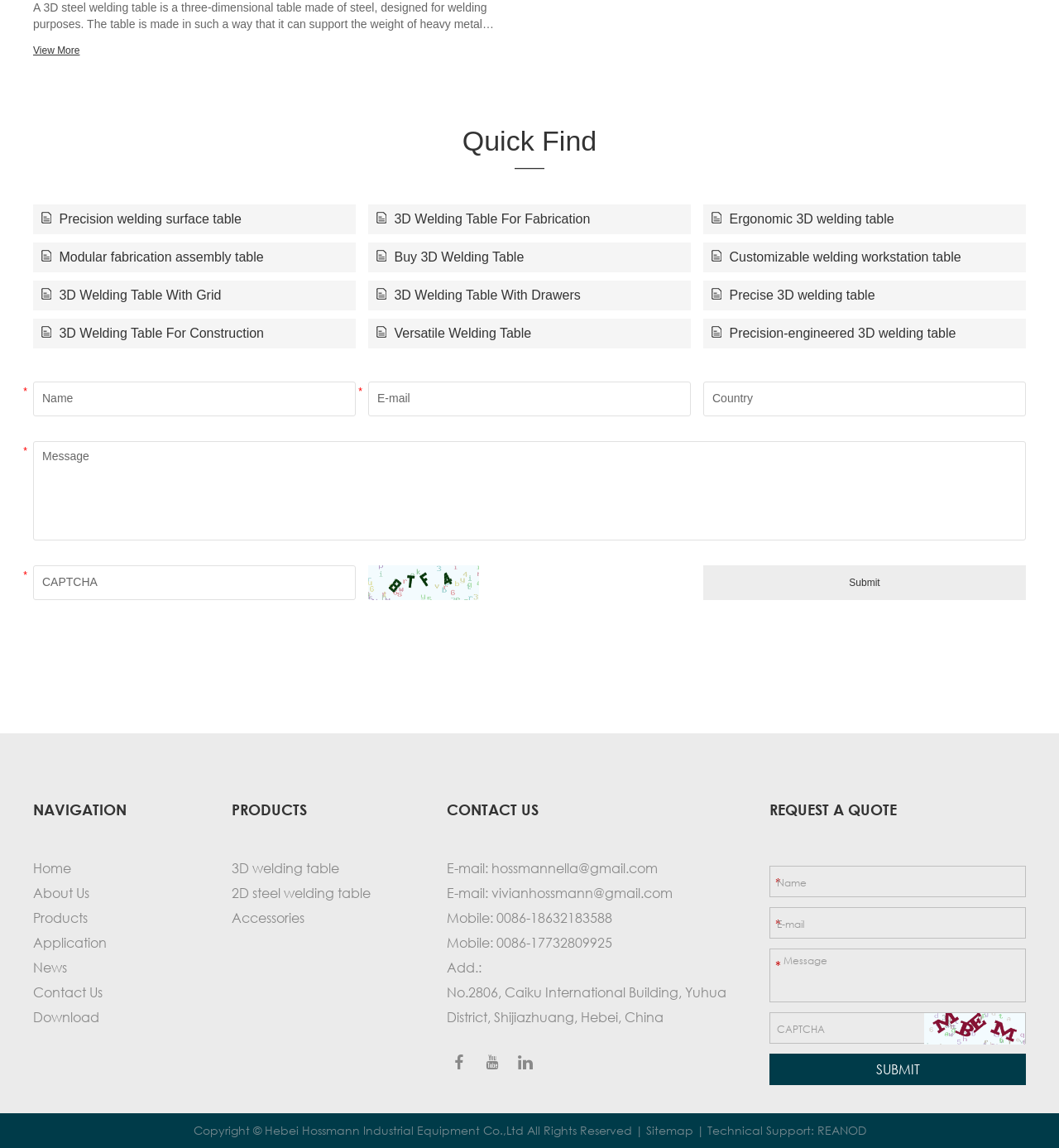Pinpoint the bounding box coordinates for the area that should be clicked to perform the following instruction: "Enter your name in the input field".

[0.031, 0.332, 0.336, 0.362]